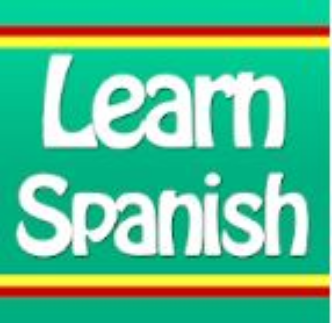Please answer the following question using a single word or phrase: 
What is the purpose of the language learning app?

To make learning Spanish accessible and enjoyable